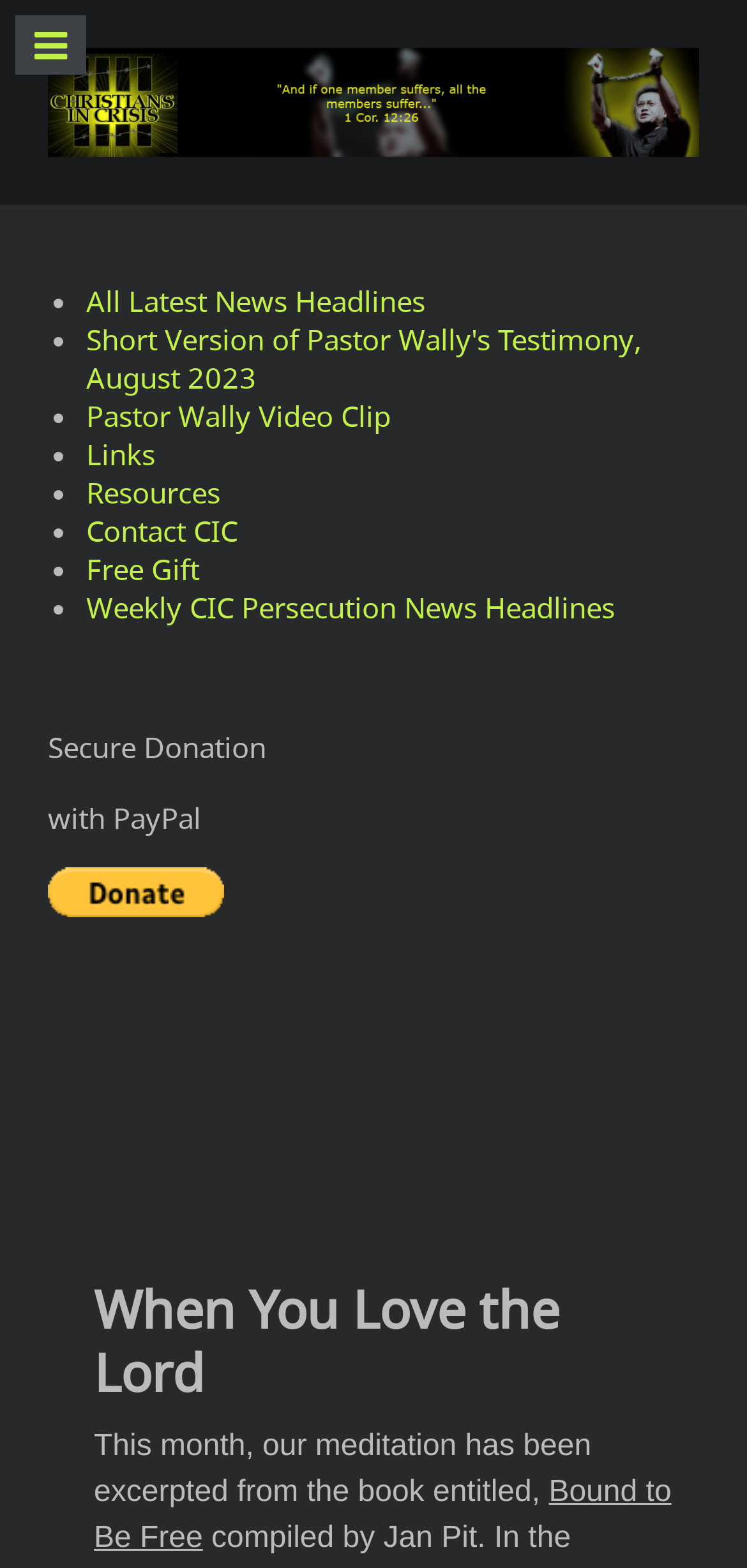Can you provide the bounding box coordinates for the element that should be clicked to implement the instruction: "Donate with PayPal"?

[0.064, 0.554, 0.3, 0.585]